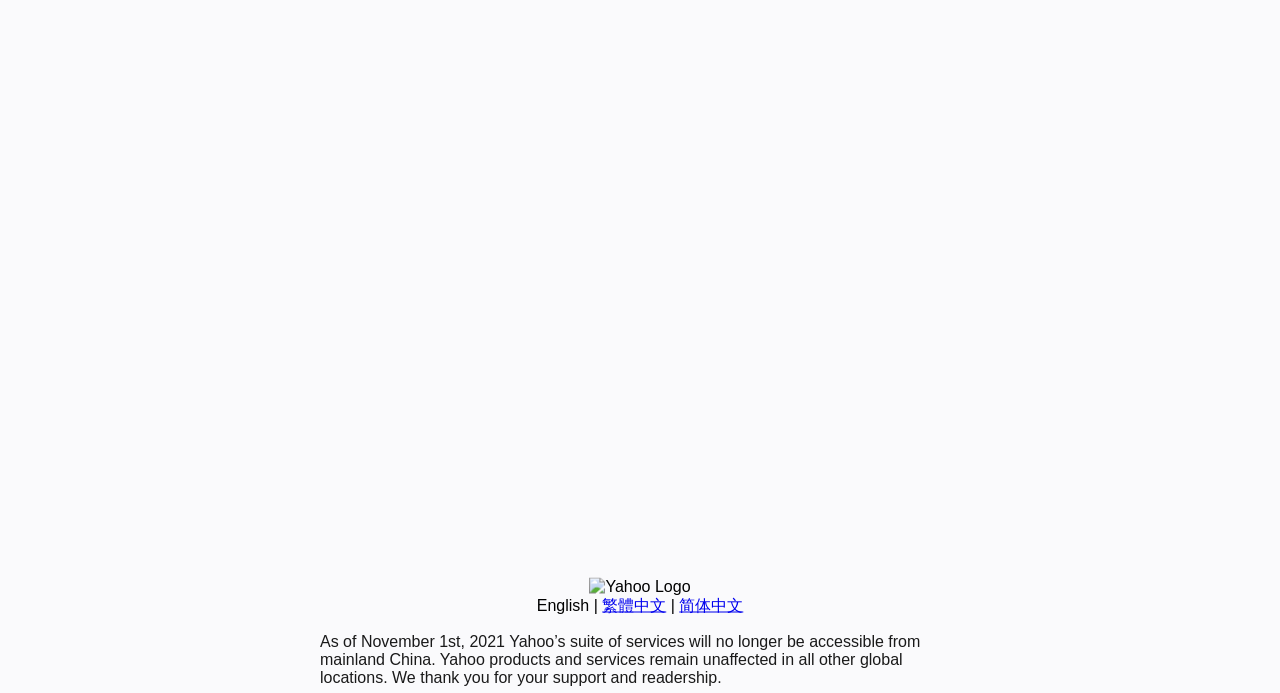Bounding box coordinates should be provided in the format (top-left x, top-left y, bottom-right x, bottom-right y) with all values between 0 and 1. Identify the bounding box for this UI element: 简体中文

[0.531, 0.861, 0.581, 0.885]